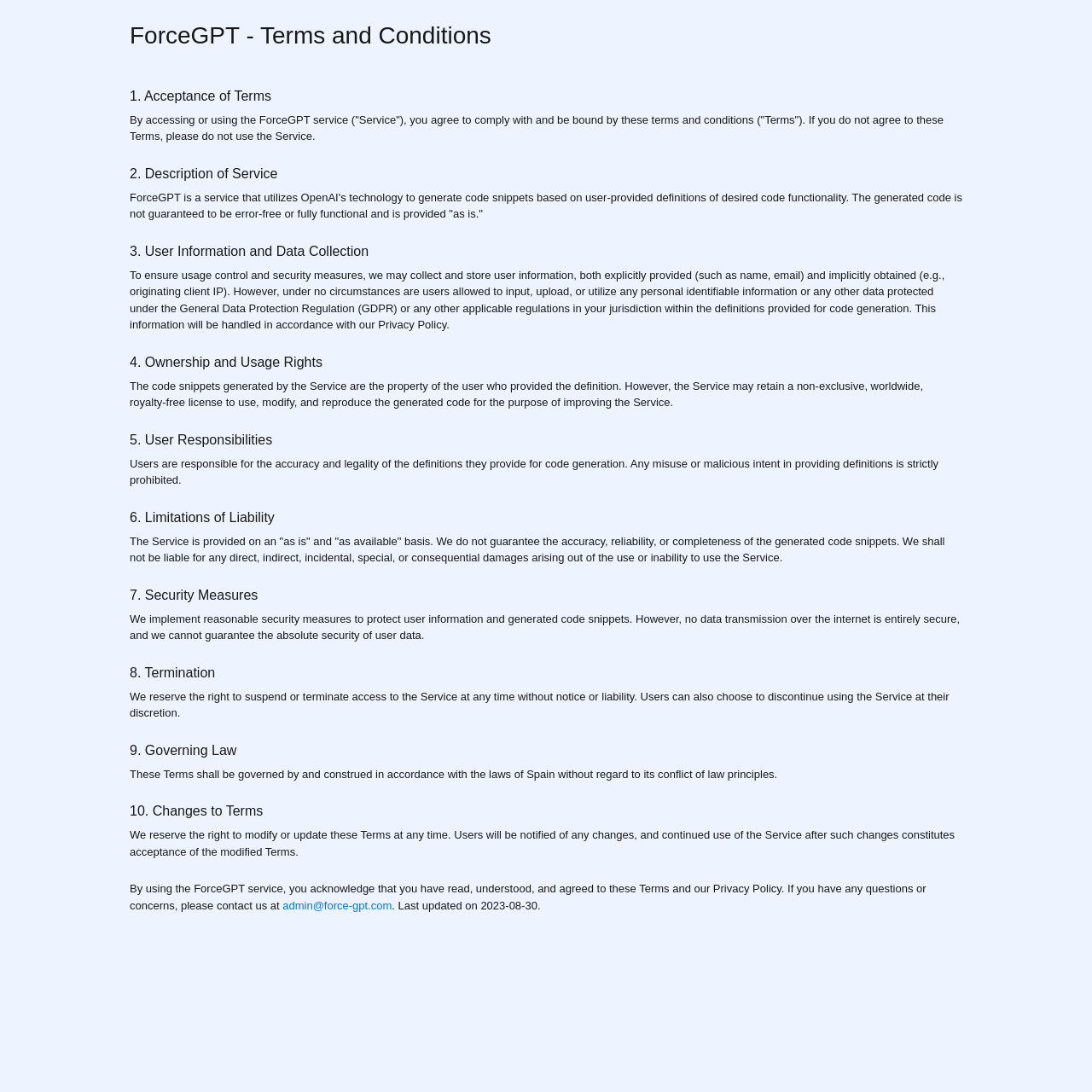Give a one-word or short phrase answer to the question: 
Who owns the generated code snippets?

The user